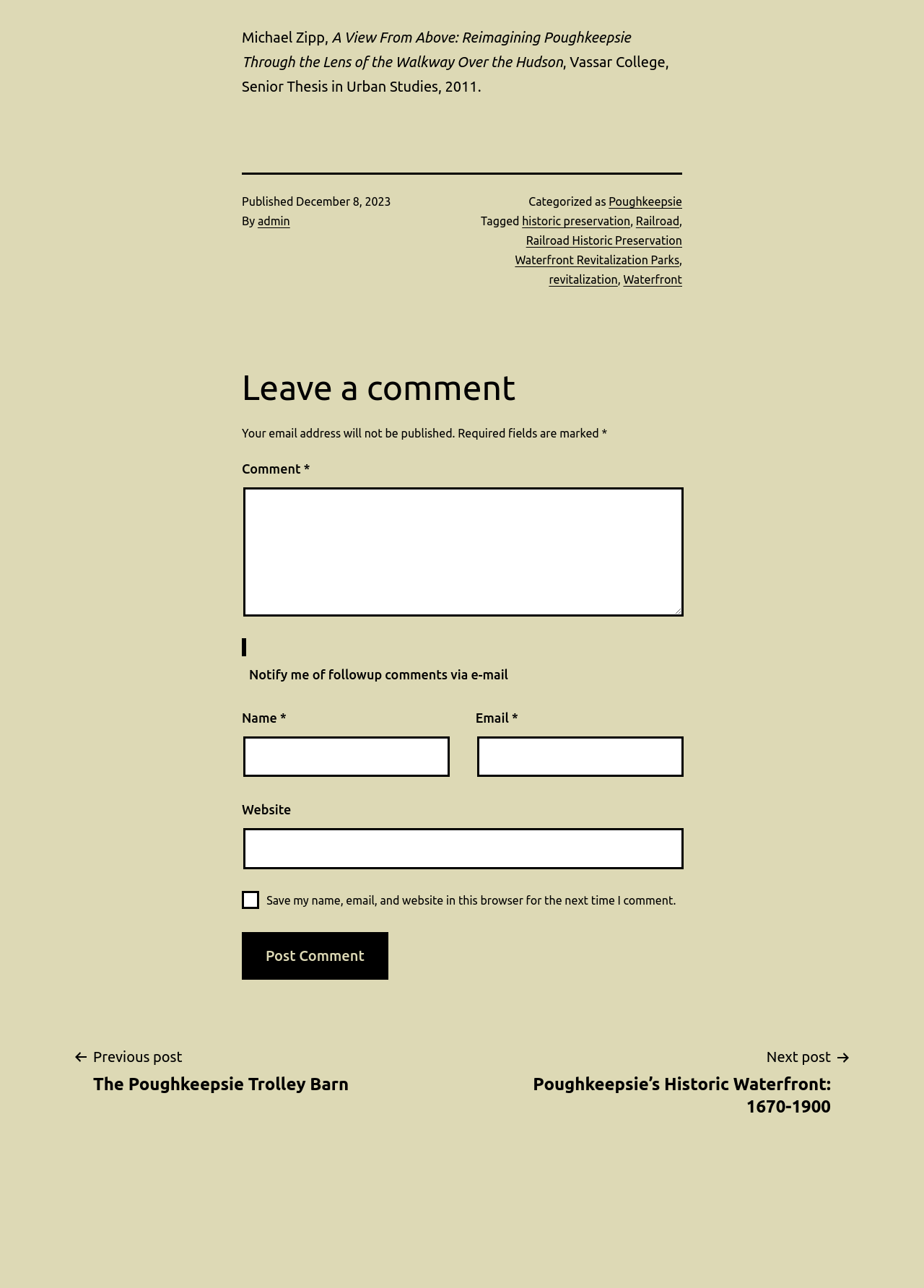Locate the bounding box coordinates of the element's region that should be clicked to carry out the following instruction: "Click the 'Post Comment' button". The coordinates need to be four float numbers between 0 and 1, i.e., [left, top, right, bottom].

[0.262, 0.724, 0.42, 0.761]